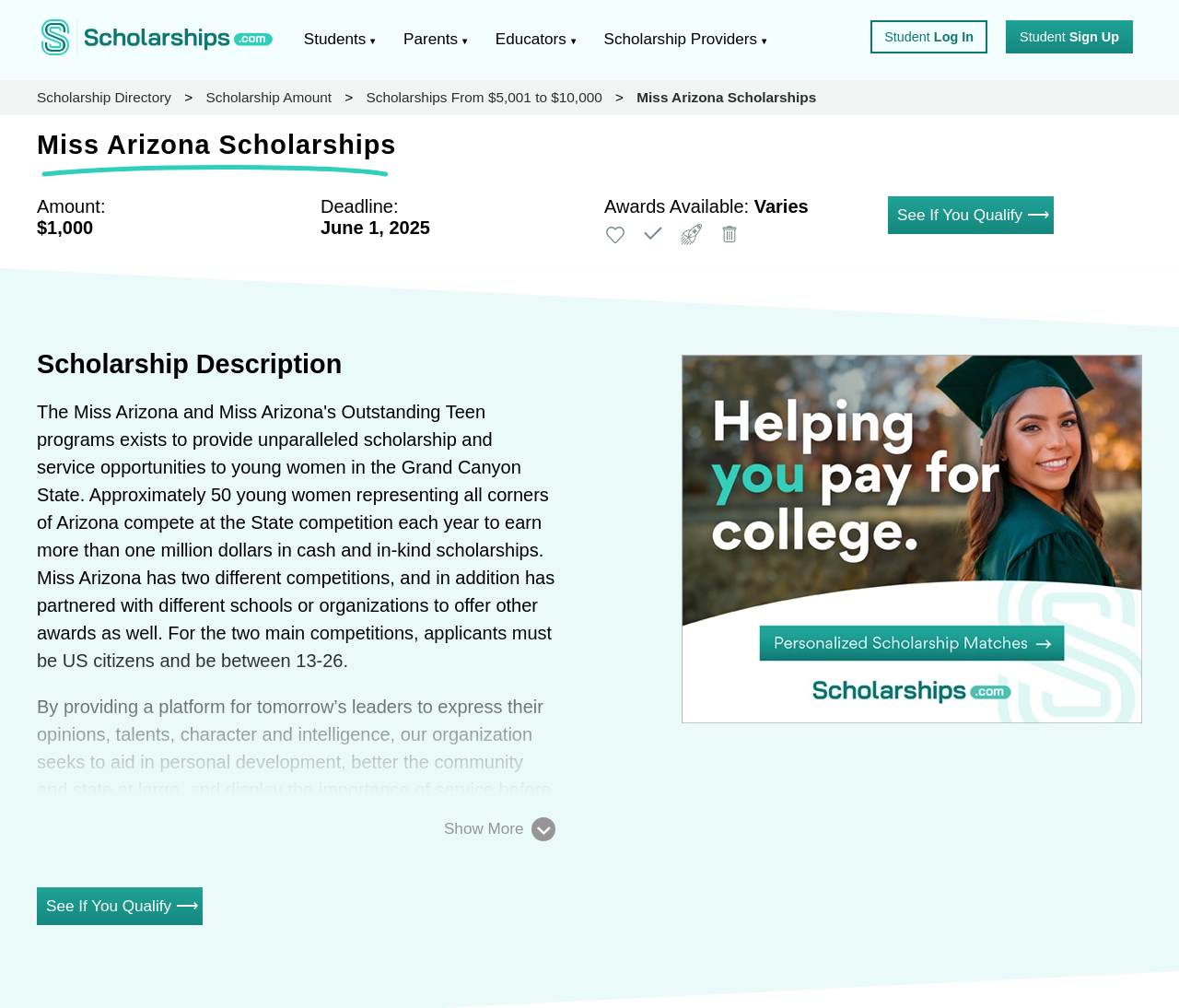Using the elements shown in the image, answer the question comprehensively: What is the amount of the Miss Arizona scholarship?

I found the answer by looking at the section that describes the scholarship details, where it says 'Amount: $1,000'.